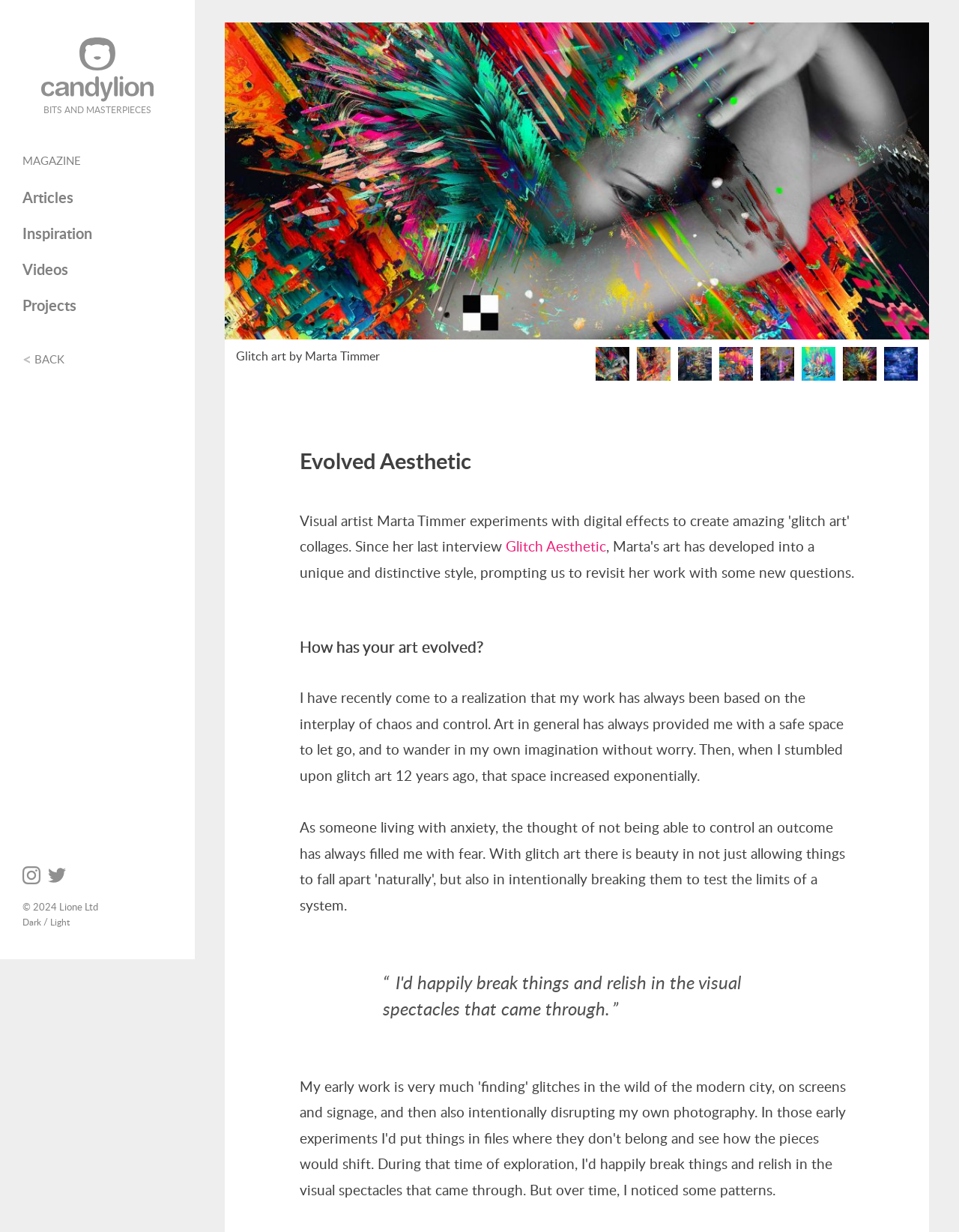Please provide a one-word or short phrase answer to the question:
What is the main topic of the article?

Glitch art